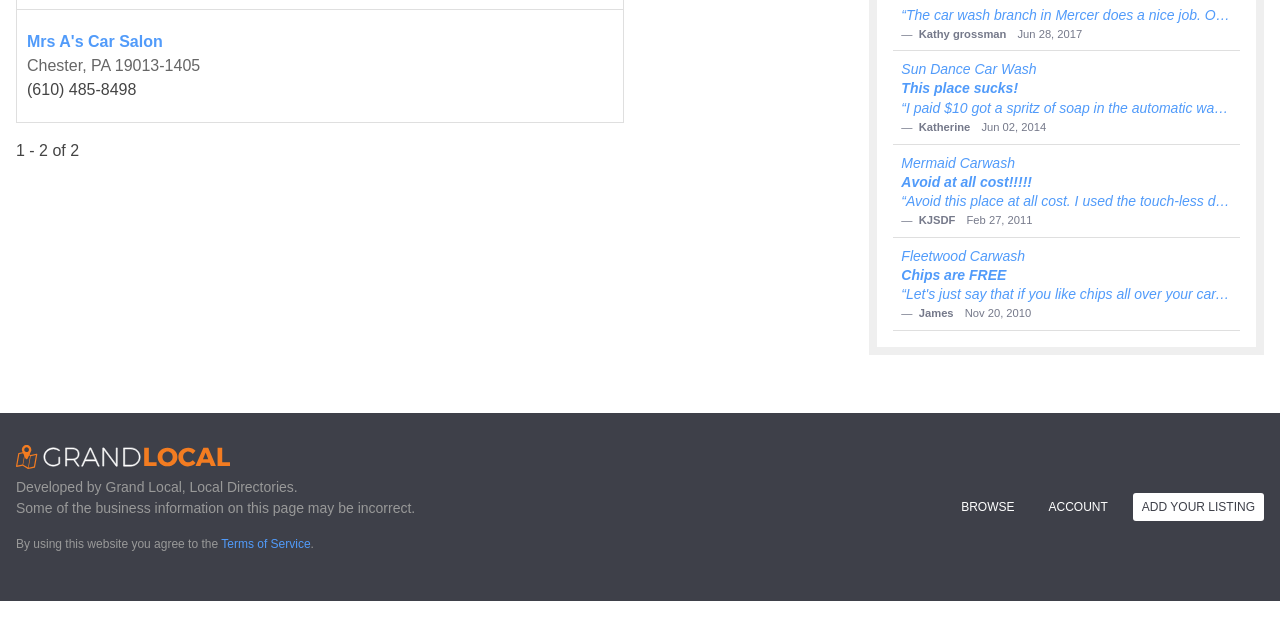Given the description "Add Your Listing", provide the bounding box coordinates of the corresponding UI element.

[0.885, 0.77, 0.988, 0.814]